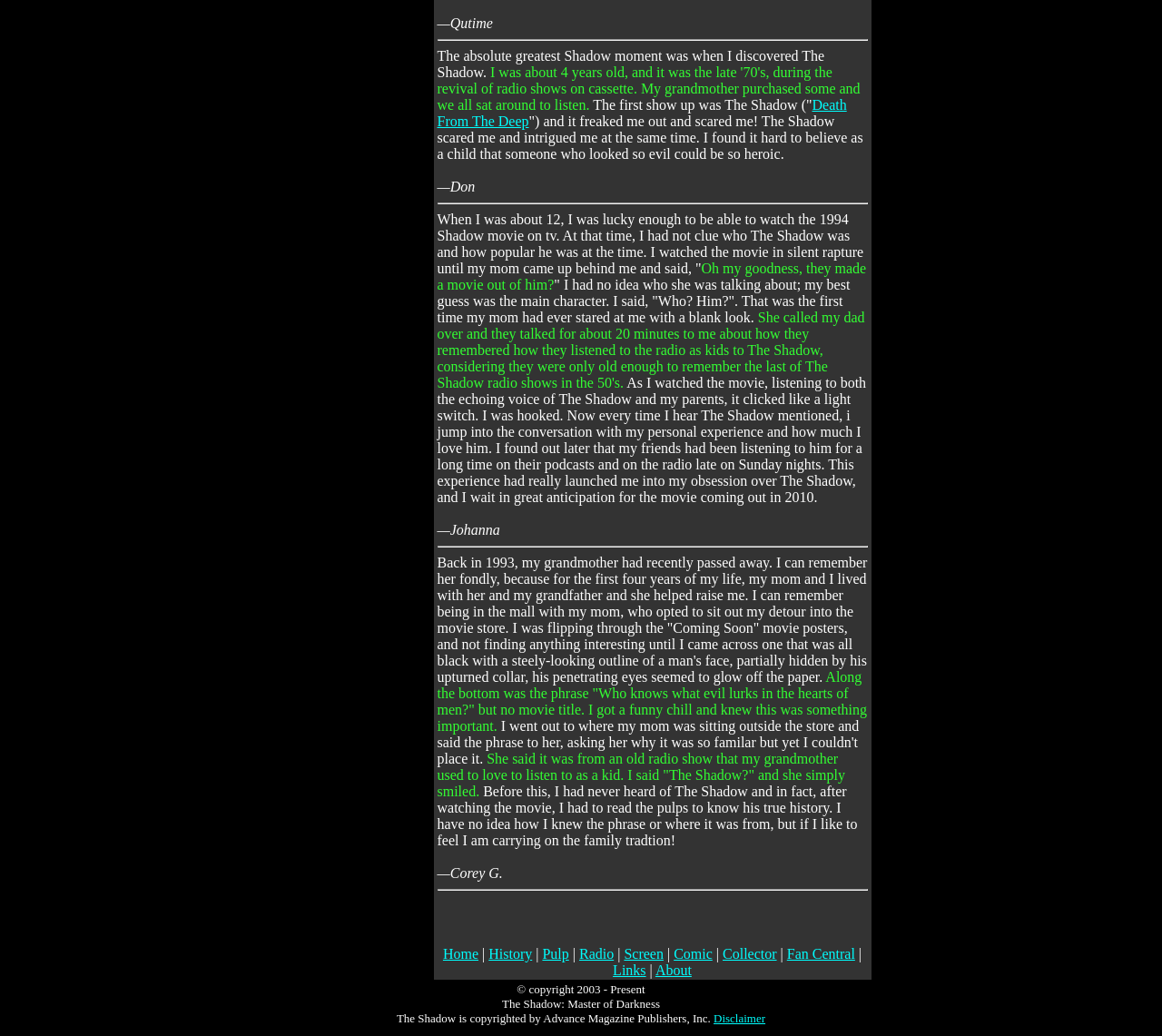From the webpage screenshot, predict the bounding box of the UI element that matches this description: "About".

[0.564, 0.929, 0.595, 0.944]